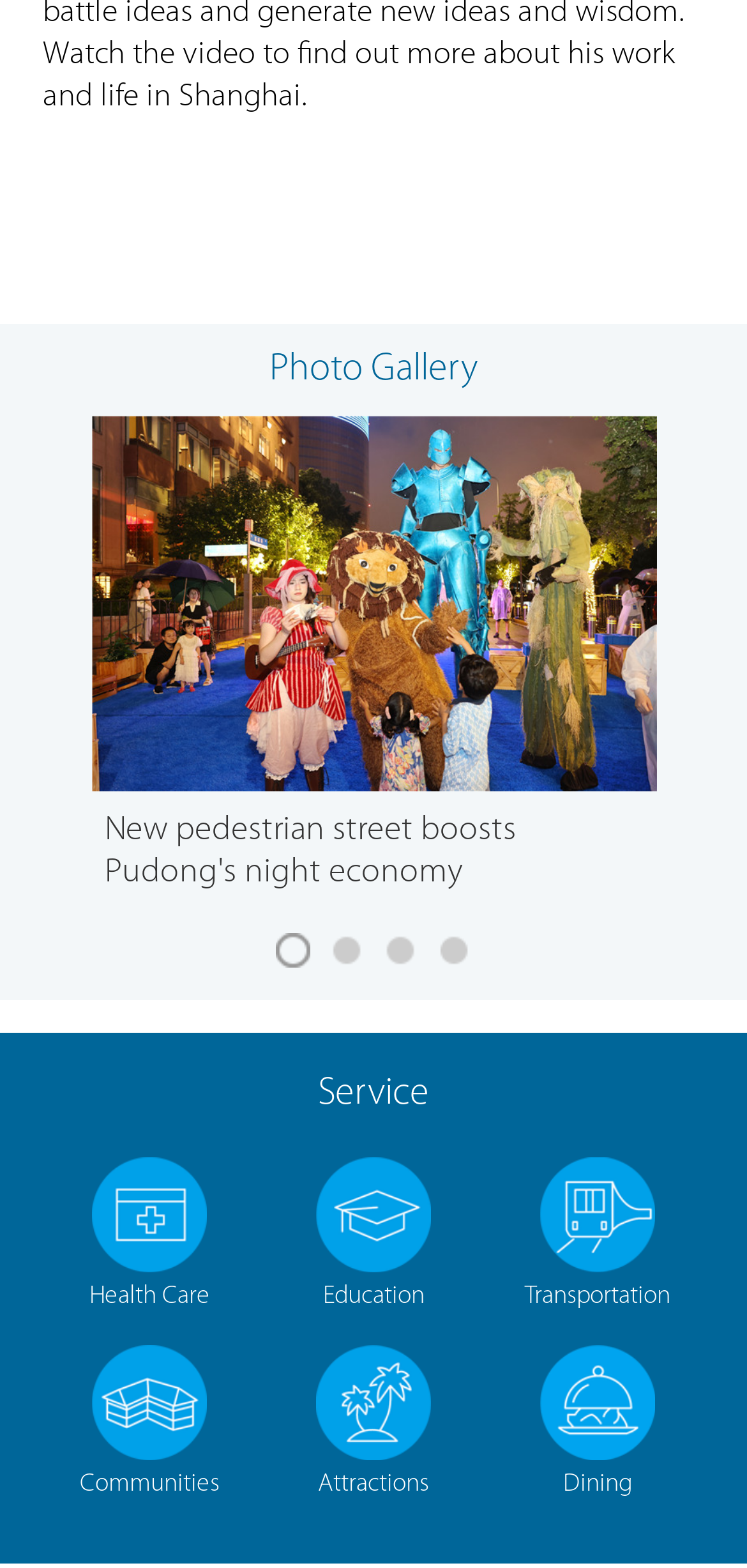Can you specify the bounding box coordinates for the region that should be clicked to fulfill this instruction: "View Photo Gallery".

[0.36, 0.223, 0.64, 0.248]